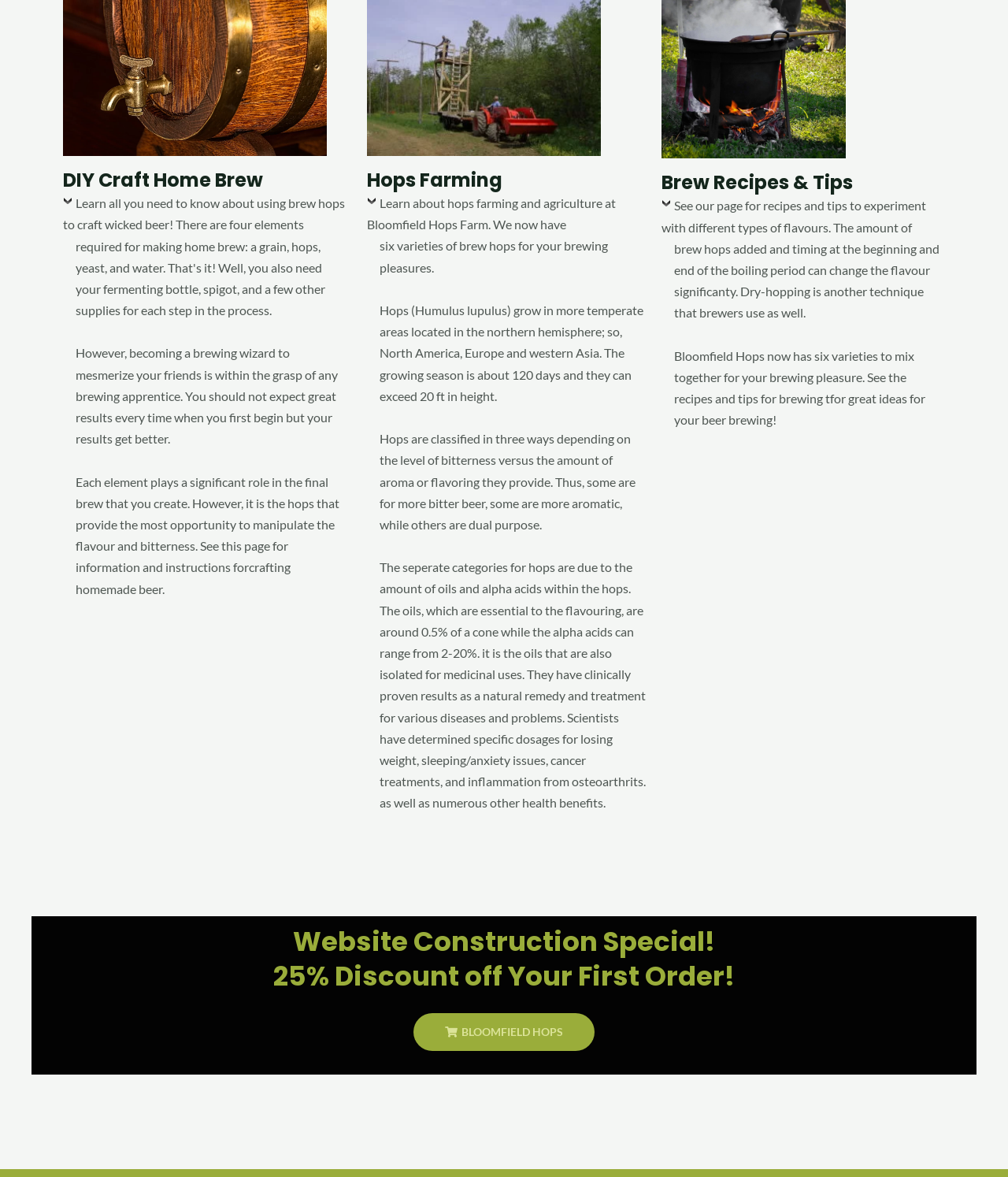Using the webpage screenshot and the element description Book Appointment/Contact, determine the bounding box coordinates. Specify the coordinates in the format (top-left x, top-left y, bottom-right x, bottom-right y) with values ranging from 0 to 1.

None